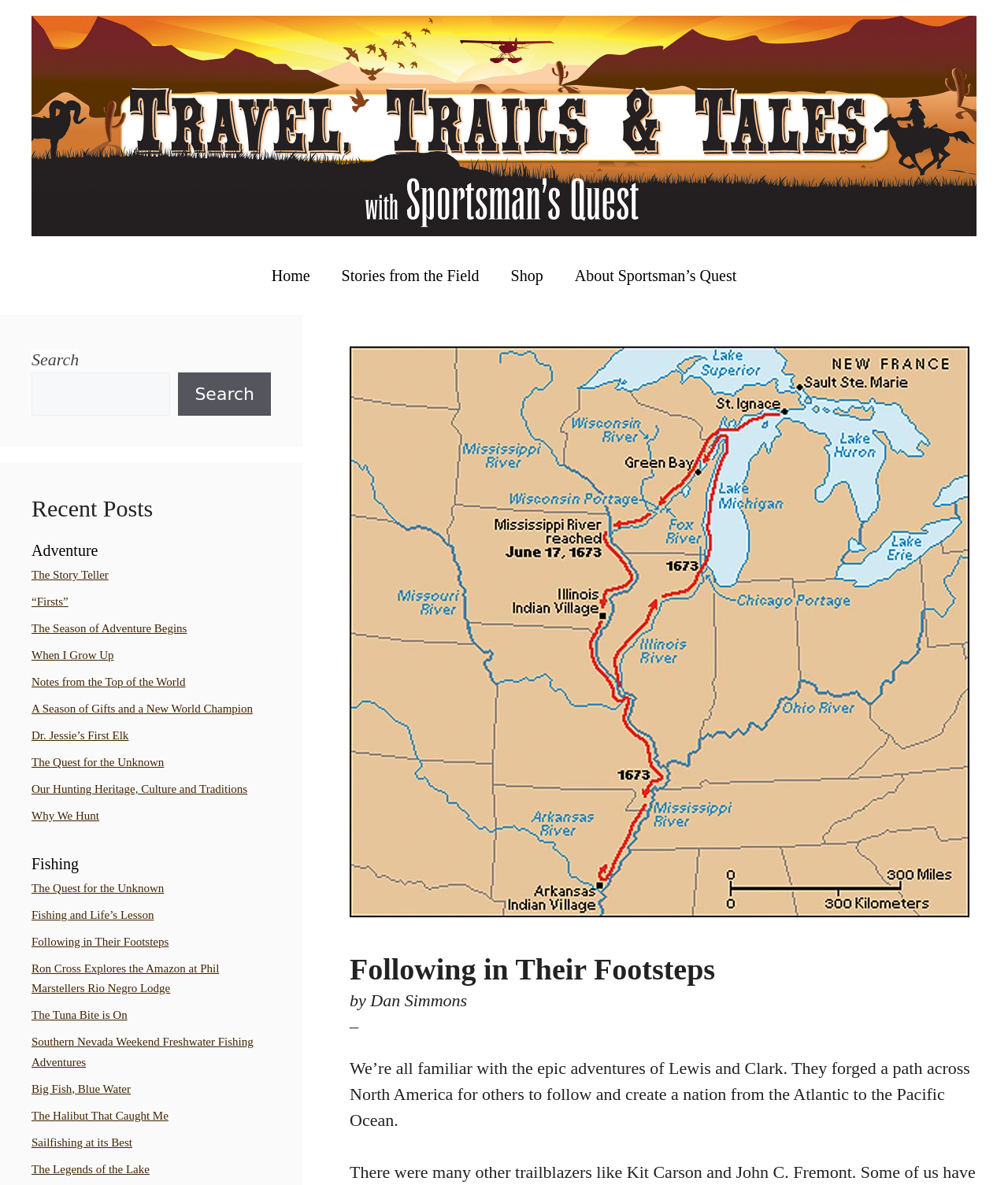Indicate the bounding box coordinates of the element that must be clicked to execute the instruction: "Search for something". The coordinates should be given as four float numbers between 0 and 1, i.e., [left, top, right, bottom].

[0.031, 0.314, 0.169, 0.351]